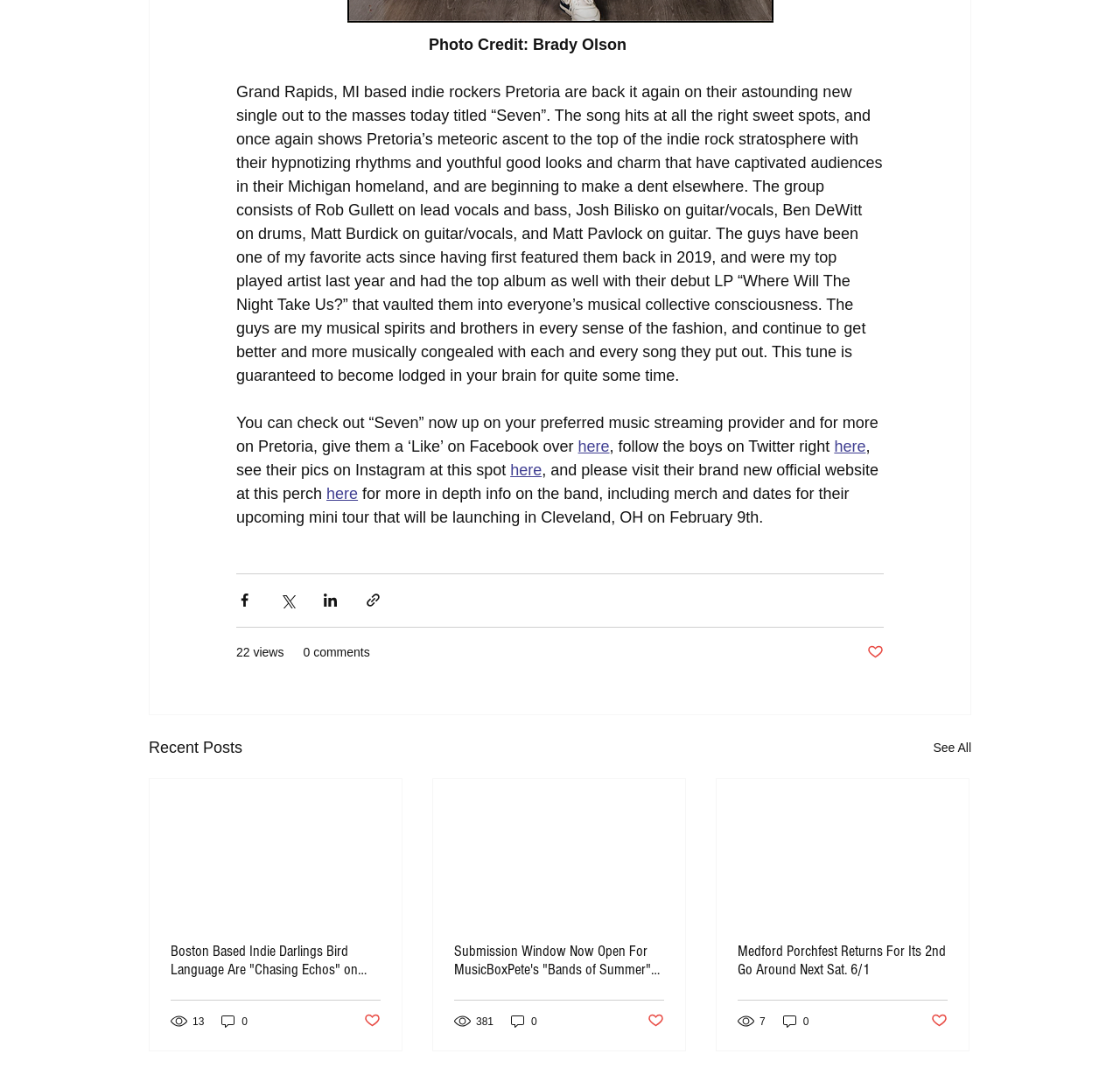Analyze the image and deliver a detailed answer to the question: What is the name of the indie rock band featured in the article?

The article mentions 'Grand Rapids, MI based indie rockers Pretoria are back it again on their astounding new single out to the masses today titled “Seven”.' This indicates that the indie rock band featured in the article is Pretoria.